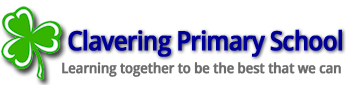Give a thorough explanation of the image.

The image features the logo of Clavering Primary School, prominently displaying a green four-leaf clover symbol, signifying good luck and growth. The school's name, "Clavering Primary School," is presented in a bold, blue font, reflecting a sense of trust and stability. Below the name, the motto "Learning together to be the best that we can" encapsulates the school’s commitment to collaborative education and excellence in learning. This logo is a visual representation of the school's identity and values, emphasizing its focus on nurturing a supportive learning environment for all students.